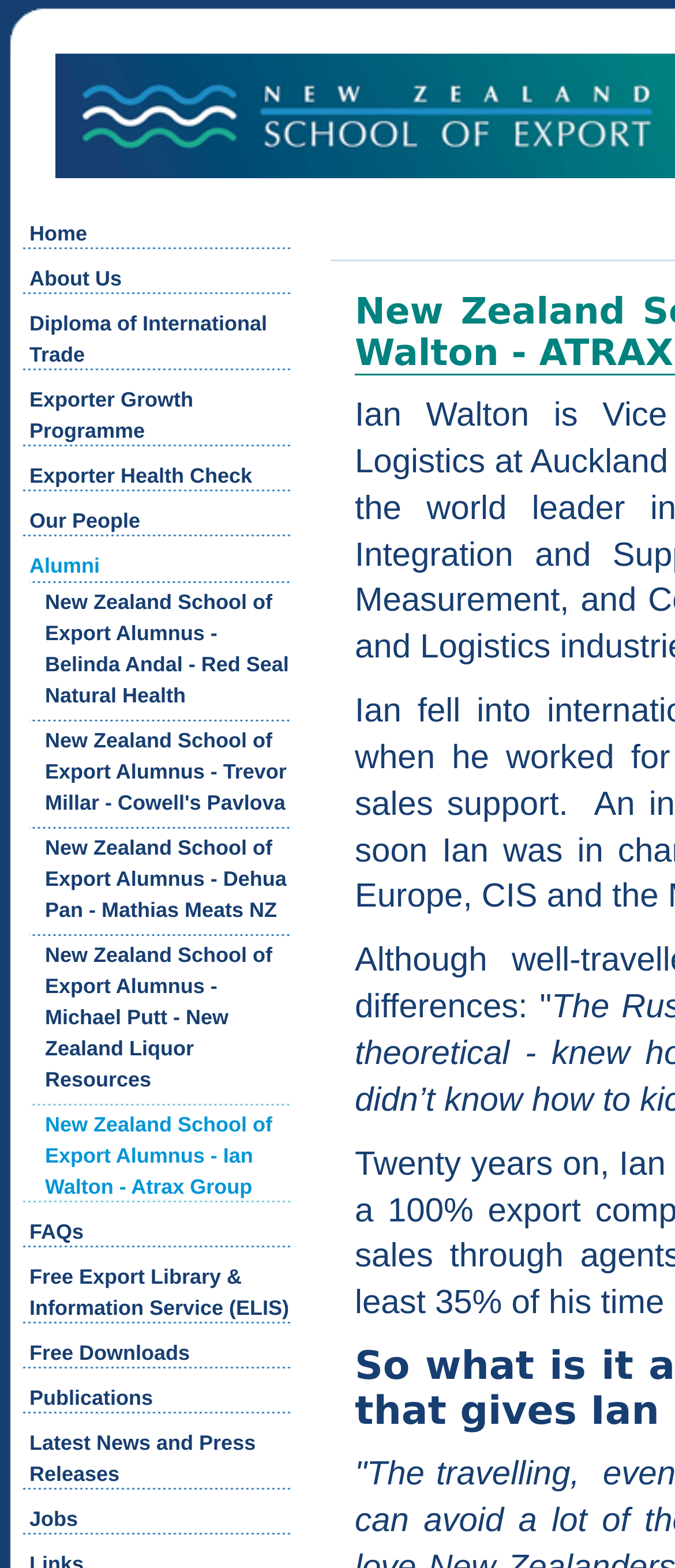Use a single word or phrase to answer the question:
What is the second link in the alumni section?

Trevor Millar - Cowell's Pavlova